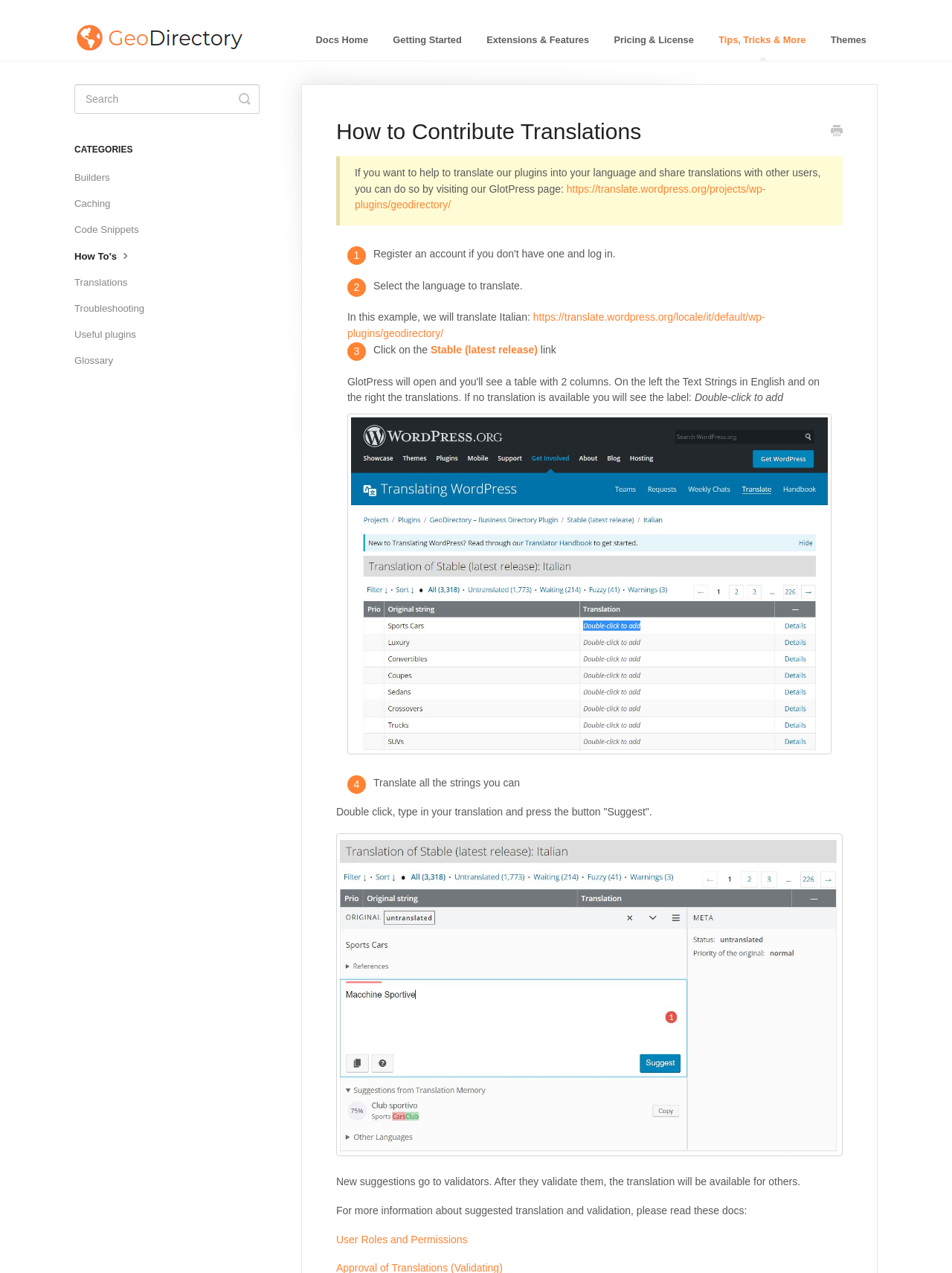Describe every aspect of the webpage in a detailed manner.

The webpage is titled "How to Contribute Translations - GeoDirectory Docs" and has a prominent logo image of "GeoDirectory Docs" at the top left corner. Below the logo, there are several navigation links, including "Docs Home", "Getting Started", "Extensions & Features", "Pricing & License", "Tips, Tricks & More", and "Themes", which are aligned horizontally across the top of the page.

On the left side of the page, there is a search box with a toggle button and a "CATEGORIES" heading, followed by a list of links, including "Builders", "Caching", "Code Snippets", "How To's", "Translations", "Troubleshooting", "Useful plugins", and "Glossary".

The main content of the page is divided into sections, with a heading "How to Contribute Translations Anchor" at the top. The first section explains how to translate plugins into different languages and share them with other users by visiting the GlotPress page. There is a link to the GlotPress page provided.

The next section provides a step-by-step guide on how to translate, with instructions to select the language to translate, click on the "Stable (latest release)" link, and double-click to add translations. There are two images on the page, one showing the translation interface and another showing the "Suggest" button.

The page also provides additional information on the translation process, including how new suggestions go to validators and how to read more about suggested translation and validation. There is a link to the "User Roles and Permissions" docs at the bottom of the page.